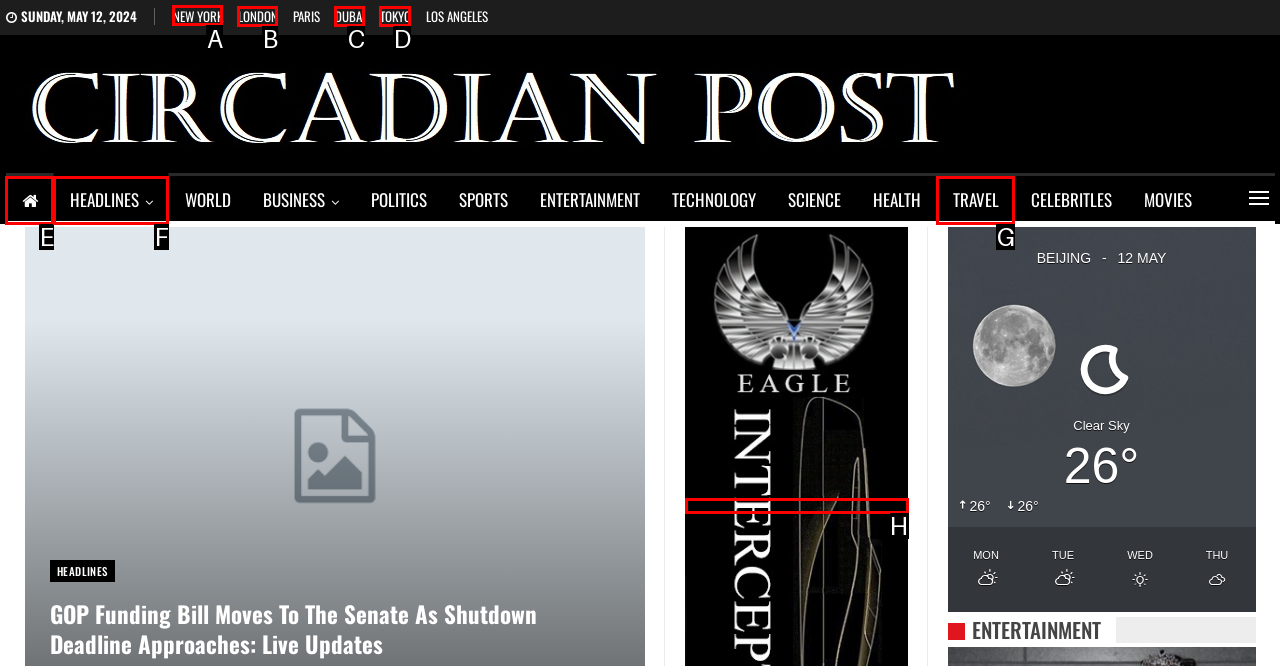Which lettered option should I select to achieve the task: Click on the 'NEW YORK' link according to the highlighted elements in the screenshot?

A